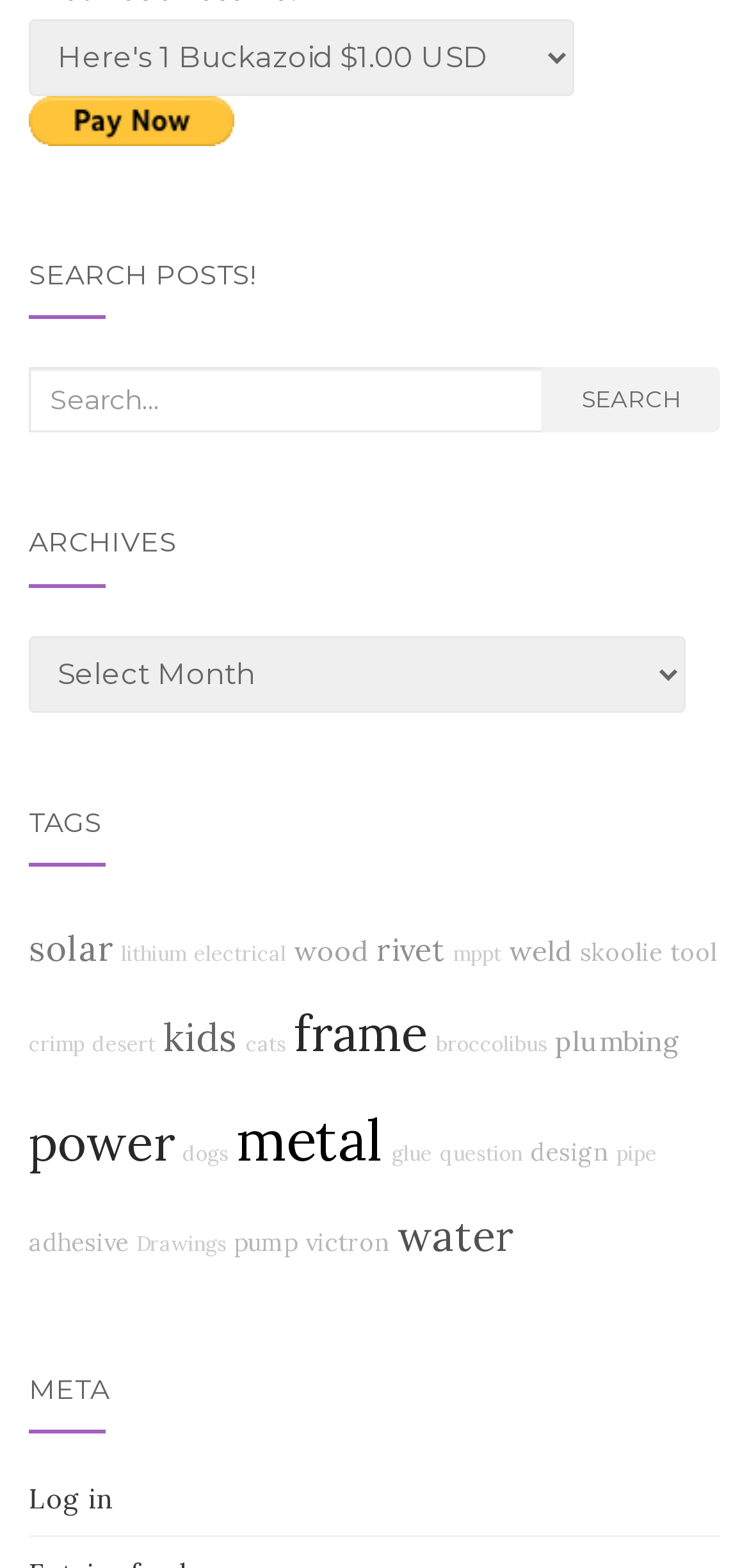Mark the bounding box of the element that matches the following description: "Log in".

[0.038, 0.945, 0.149, 0.967]